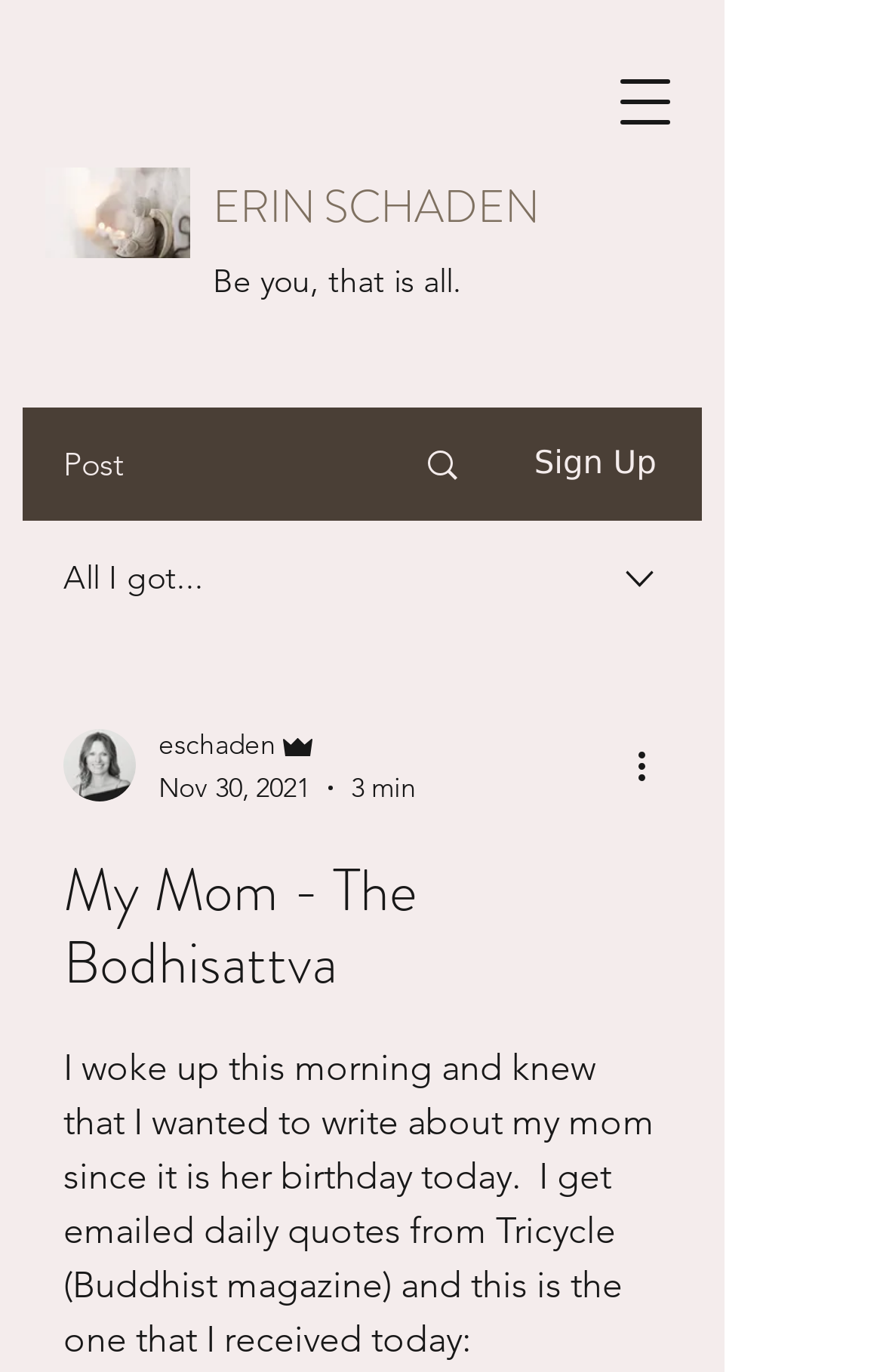Give a concise answer using one word or a phrase to the following question:
What is the topic of the webpage?

The author's mom